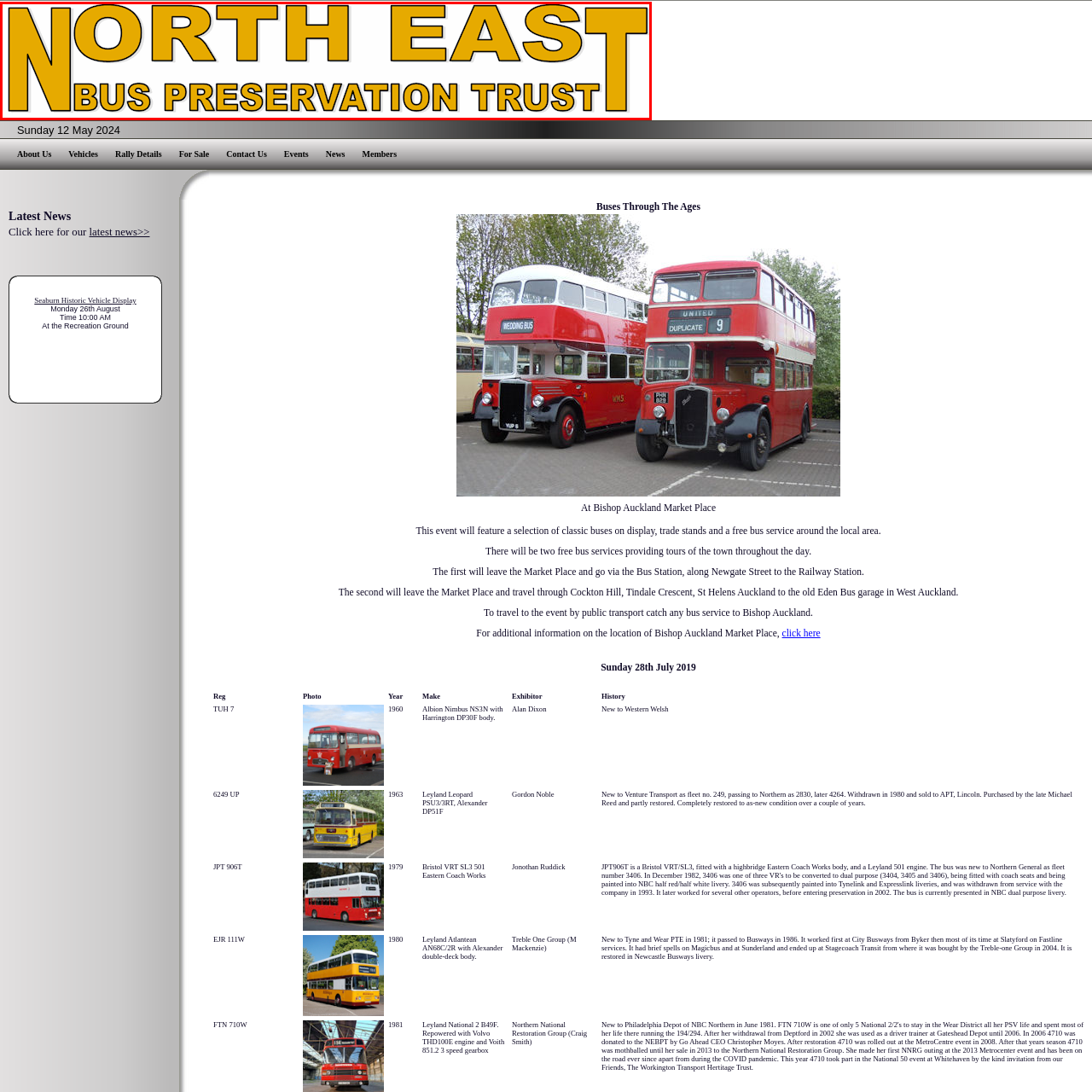Thoroughly describe the scene captured inside the red-bordered image.

The image prominently displays the logo of the North East Bus Preservation Trust. The design features a bold, uppercase font where the words "NORTH EAST" are highlighted in bright yellow, drawing immediate attention. Below this, "BUS PRESERVATION TRUST" is presented in a more understated but equally clear fashion, maintaining the overall emphasis on the organization's mission. This logo symbolizes the Trust's commitment to preserving and celebrating bus heritage in the North East region, and it serves as a visual anchor for events, news, and initiatives related to vintage buses and community activities.